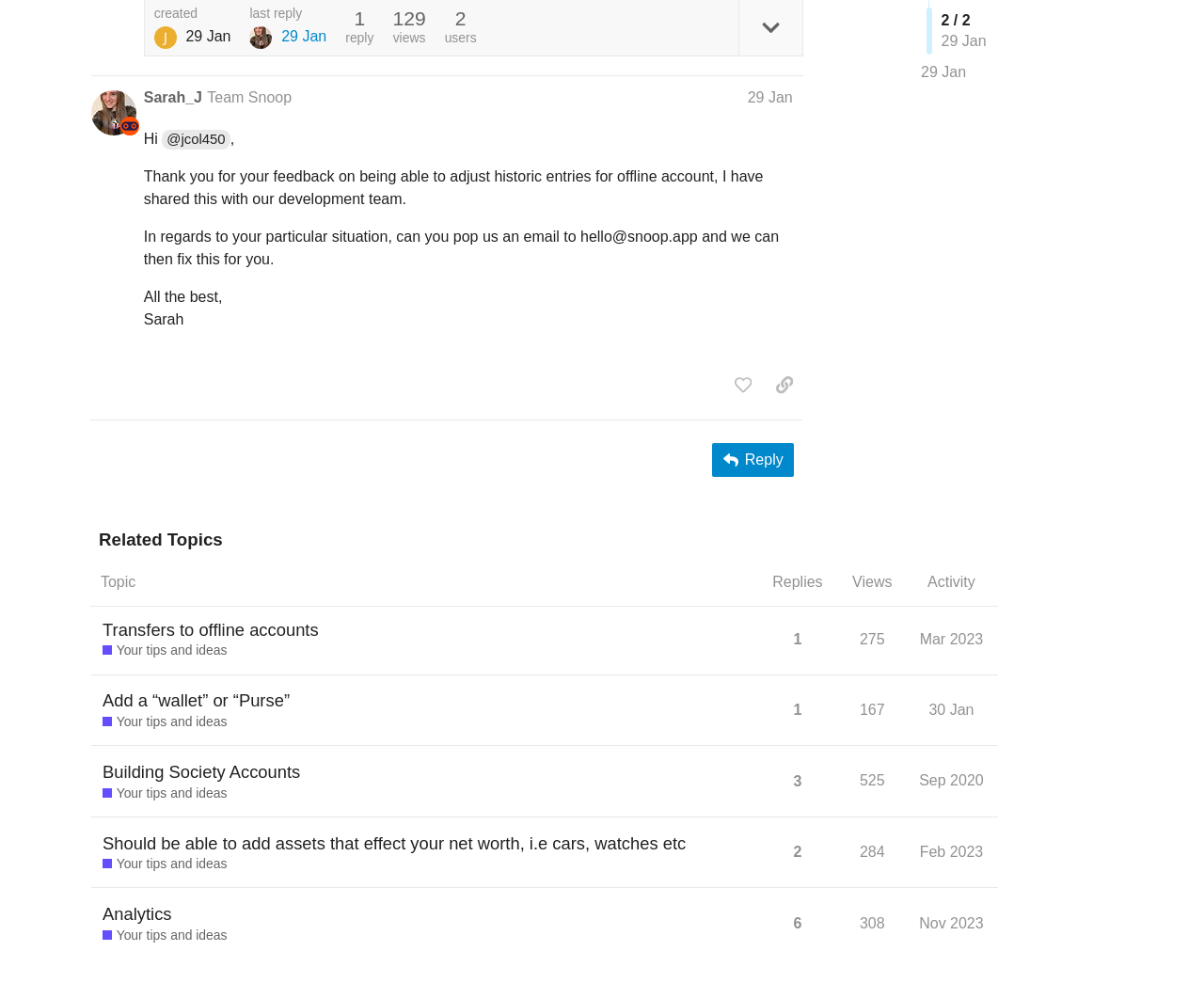Find the coordinates for the bounding box of the element with this description: "Your tips and ideas".

[0.085, 0.942, 0.189, 0.961]